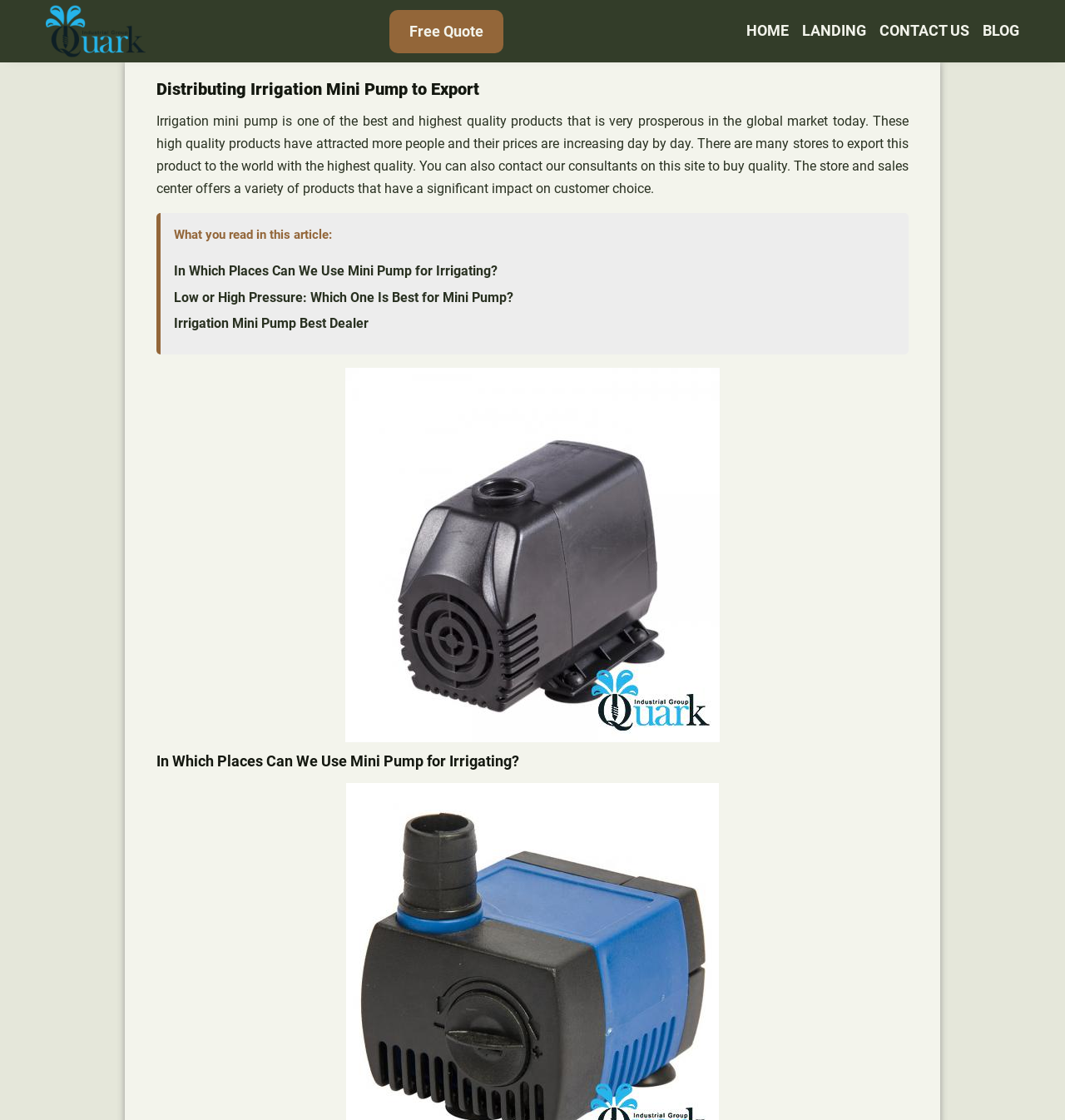What is the main topic of this webpage?
Look at the screenshot and respond with a single word or phrase.

Irrigation mini pump